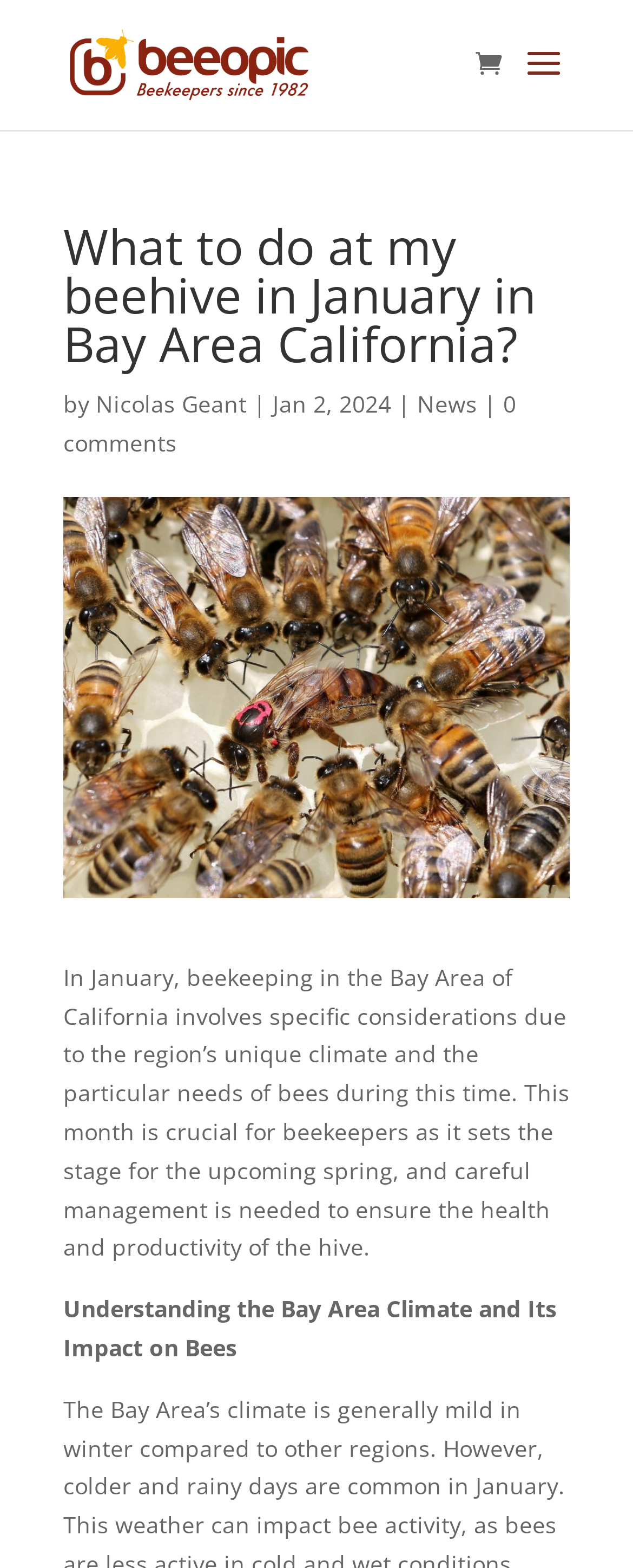Look at the image and give a detailed response to the following question: What is the author of the article?

I found the author's name by looking at the text following the 'by' keyword, which is a common convention for indicating the author of an article.